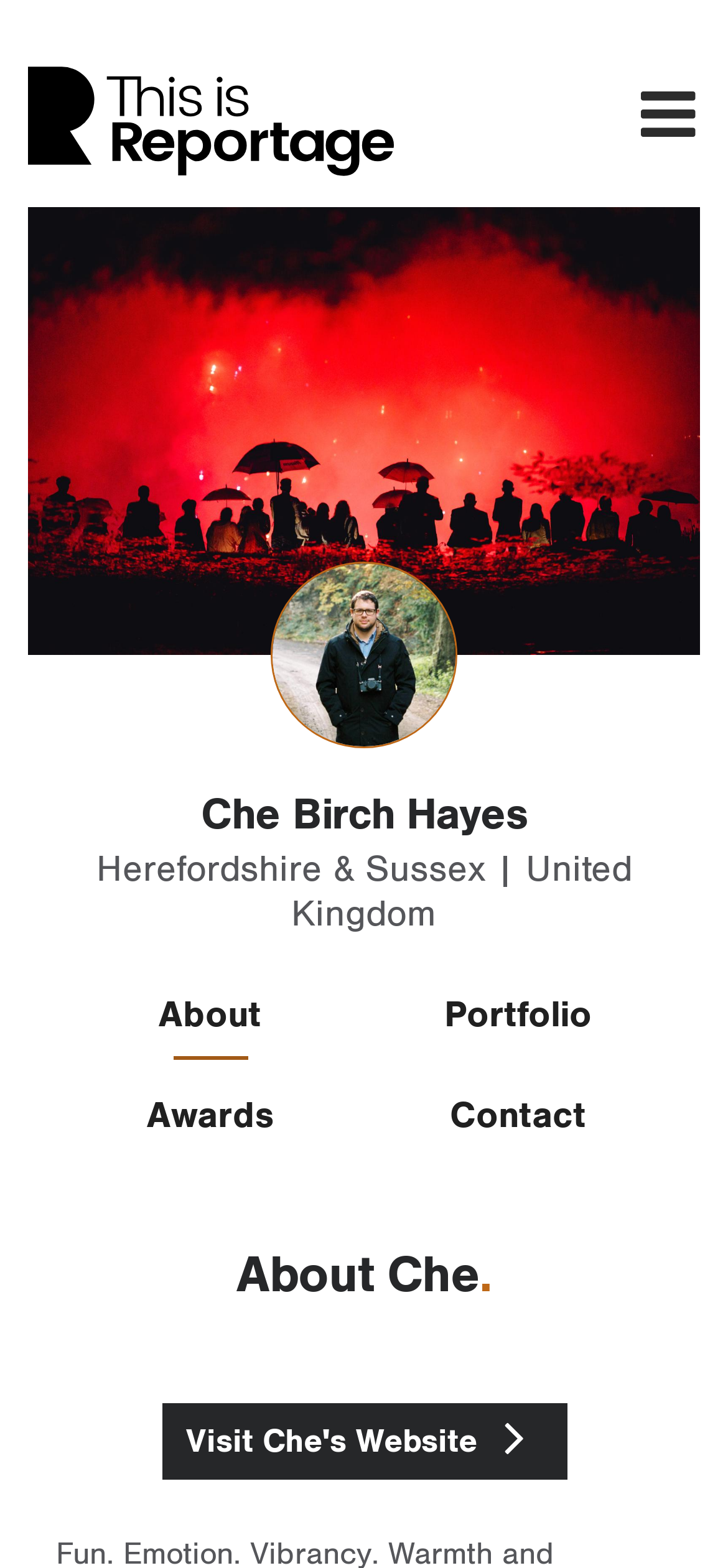Give an extensive and precise description of the webpage.

The webpage is about Che Birch Hayes, a person likely a photographer or artist, given the presence of a portfolio and awards links. At the top right corner, there is a link with no text. On the top left, there is another link with an image beside it. The image is relatively small, taking up about a quarter of the screen's width.

Below these links, a large heading "Che Birch Hayes" is centered, taking up most of the screen's width. Underneath this heading, there is a line of text "Herefordshire & Sussex | United Kingdom", which appears to be a location or address.

Below this text, there are four links arranged in two rows, with "About" and "Portfolio" on the top row, and "Awards" and "Contact" on the bottom row. These links are evenly spaced and take up about half of the screen's width.

Further down, there is another heading "About Che." which is also centered. Finally, at the bottom of the page, there is a link "Visit Che's Website" which is positioned slightly above the bottom edge of the screen.